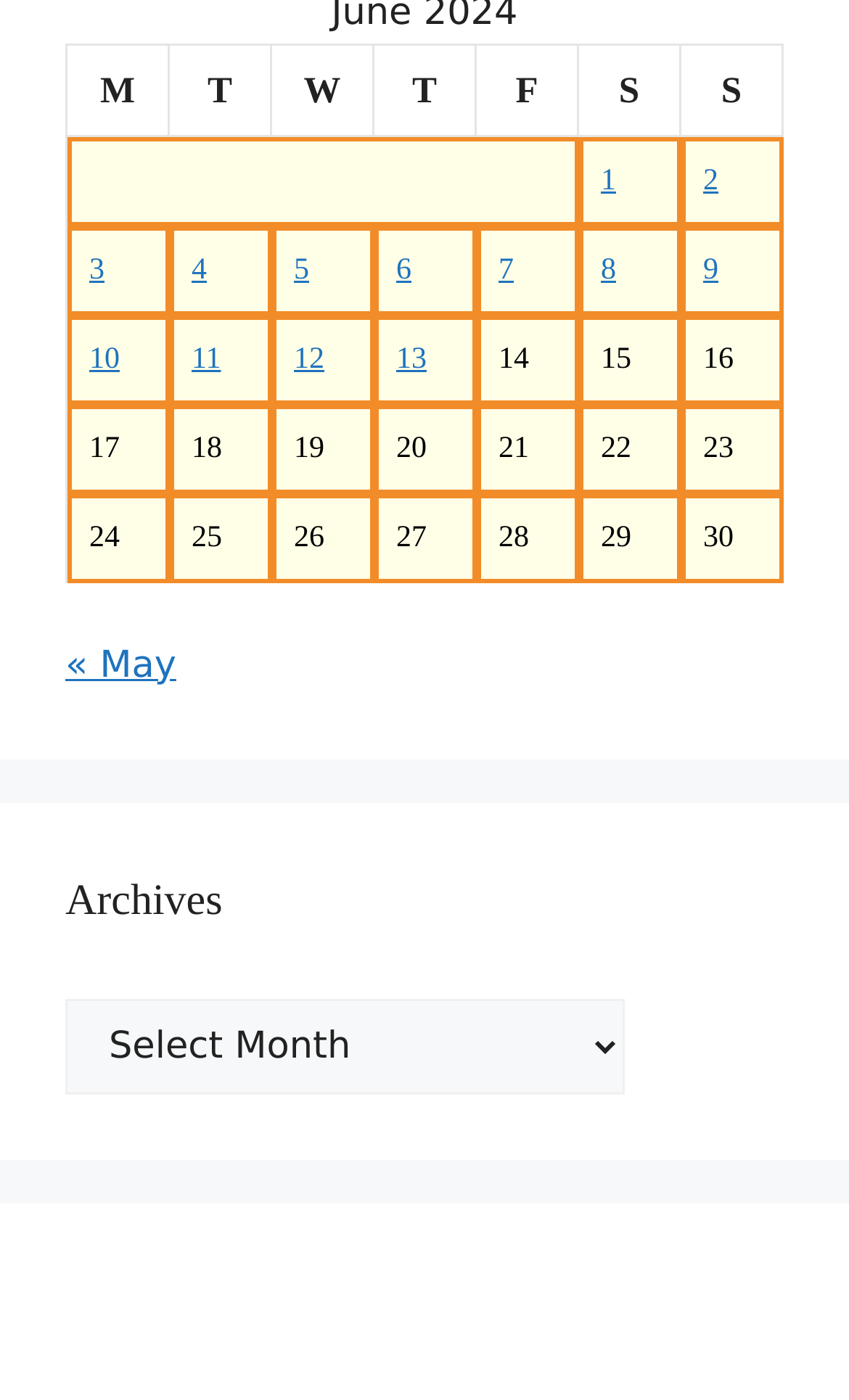Please predict the bounding box coordinates of the element's region where a click is necessary to complete the following instruction: "Click on the 'Posts published on June 3, 2024' link". The coordinates should be represented by four float numbers between 0 and 1, i.e., [left, top, right, bottom].

[0.105, 0.182, 0.123, 0.205]